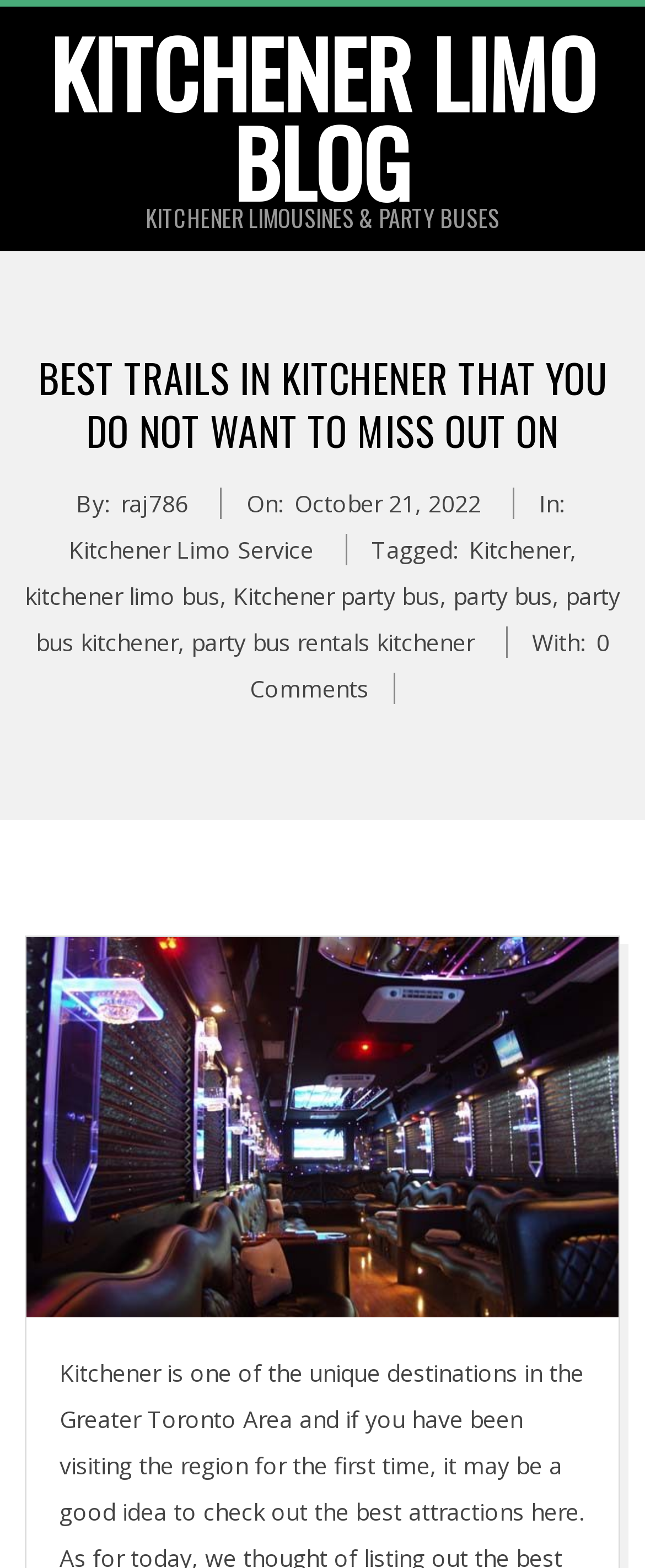What is the topic of the article?
Please ensure your answer is as detailed and informative as possible.

The topic of the article can be inferred from the title, which says 'BEST TRAILS IN KITCHENER THAT YOU DO NOT WANT TO MISS OUT ON'.